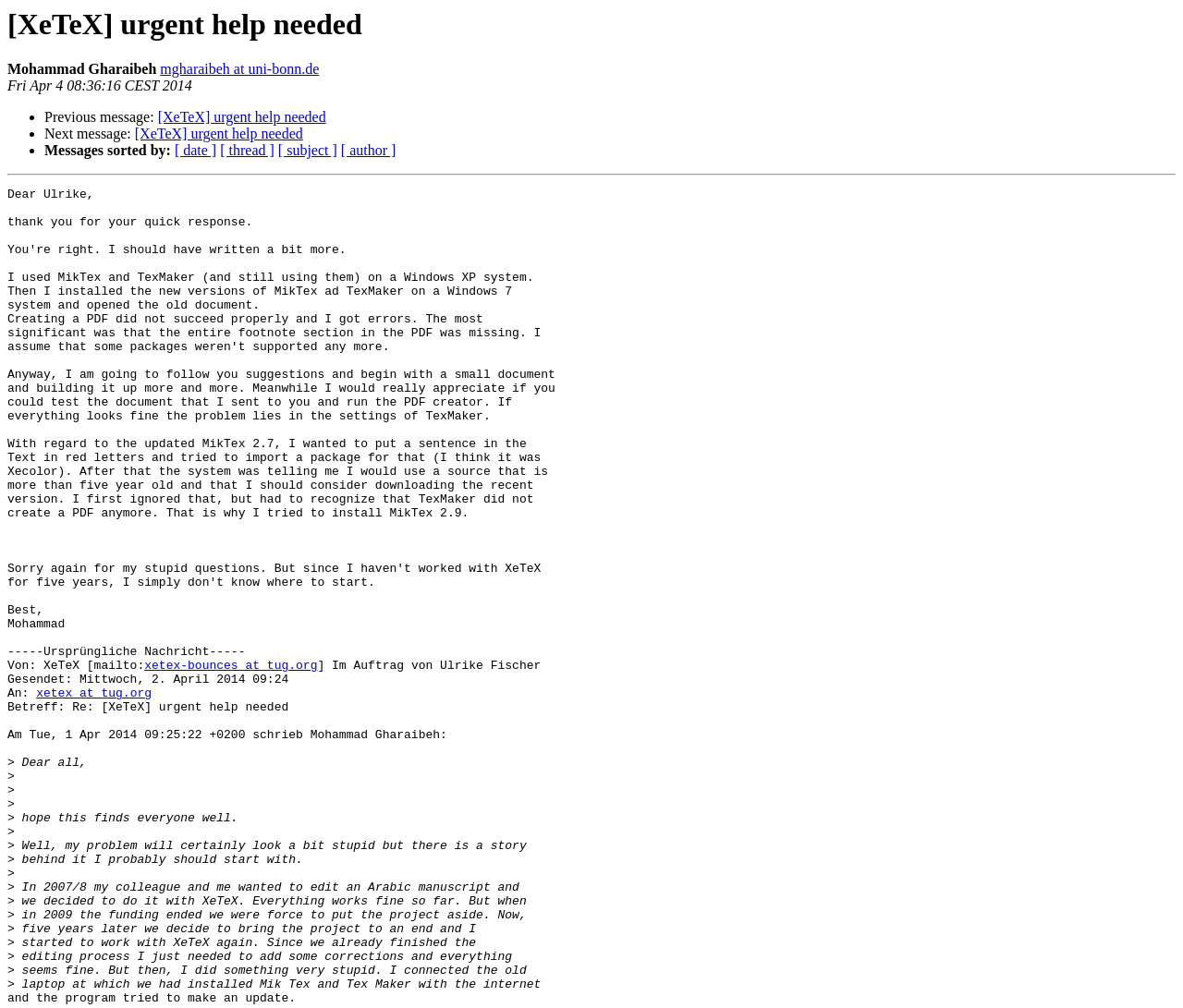Who is the author of the message?
From the details in the image, answer the question comprehensively.

I determined the author of the message by looking at the StaticText element with the text 'Mohammad Gharaibeh' which is located at the top of the webpage, indicating that it is the author's name.